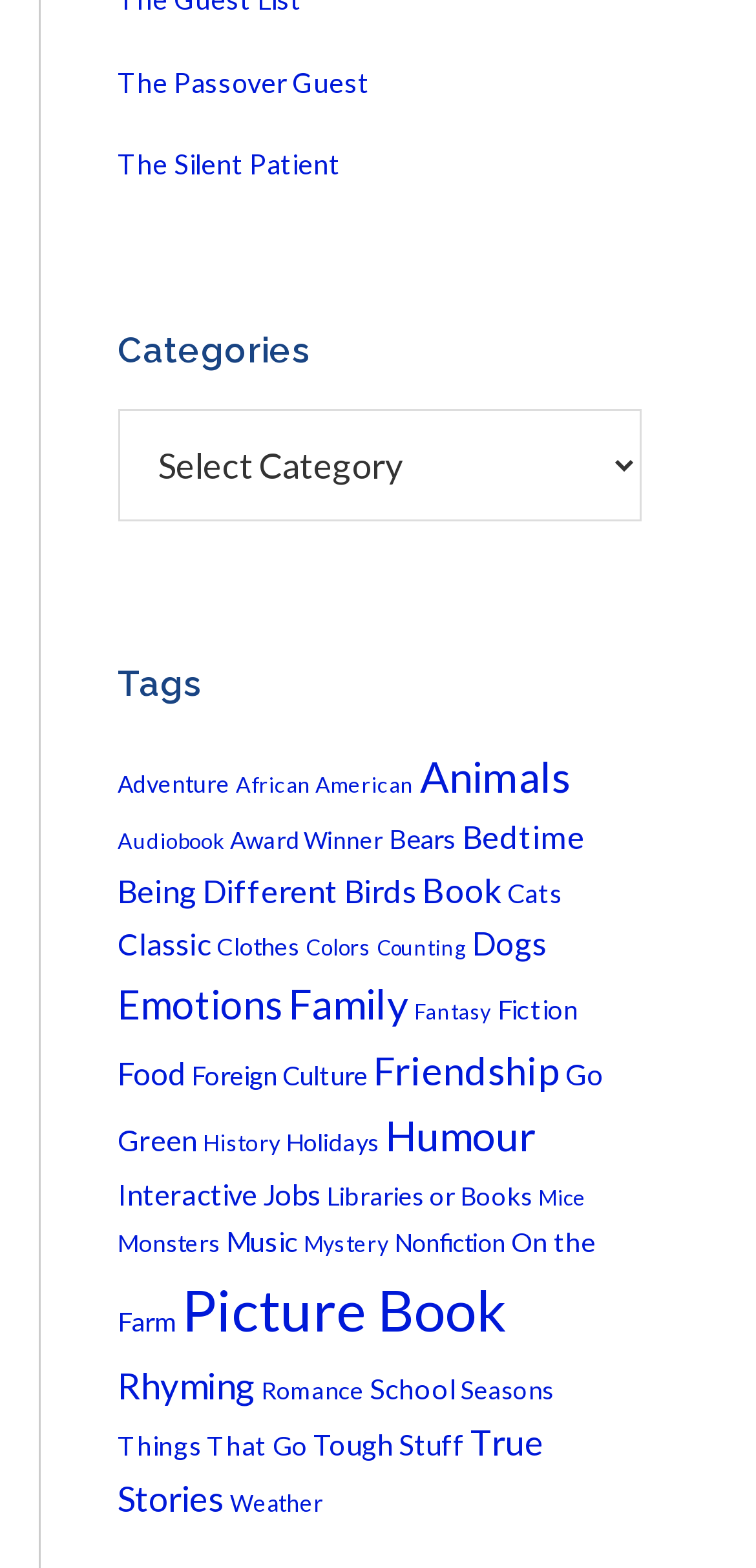Show me the bounding box coordinates of the clickable region to achieve the task as per the instruction: "View books with the 'Award Winner' label".

[0.304, 0.527, 0.506, 0.545]